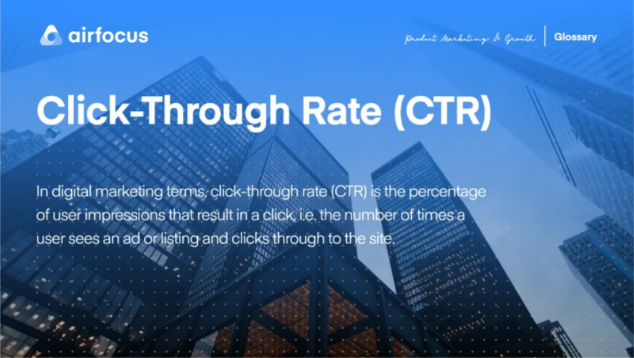What is the branding displayed in the top left corner?
Could you please answer the question thoroughly and with as much detail as possible?

The branding displayed in the top left corner is 'airfocus', which reinforces the credibility of the information provided in the image, particularly for those involved in product marketing and analytics.